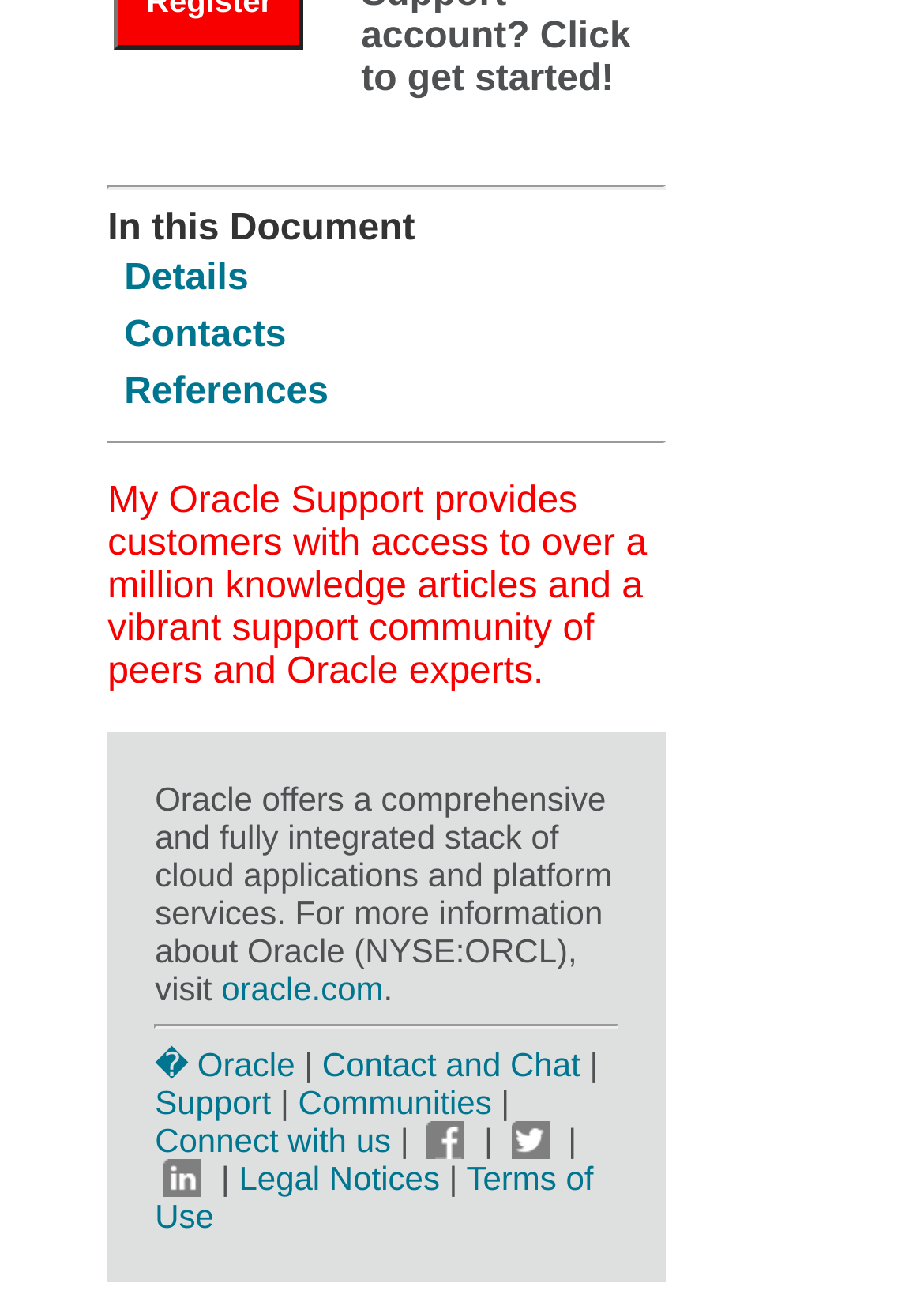Find the bounding box coordinates for the HTML element described as: "Settings". The coordinates should consist of four float values between 0 and 1, i.e., [left, top, right, bottom].

None